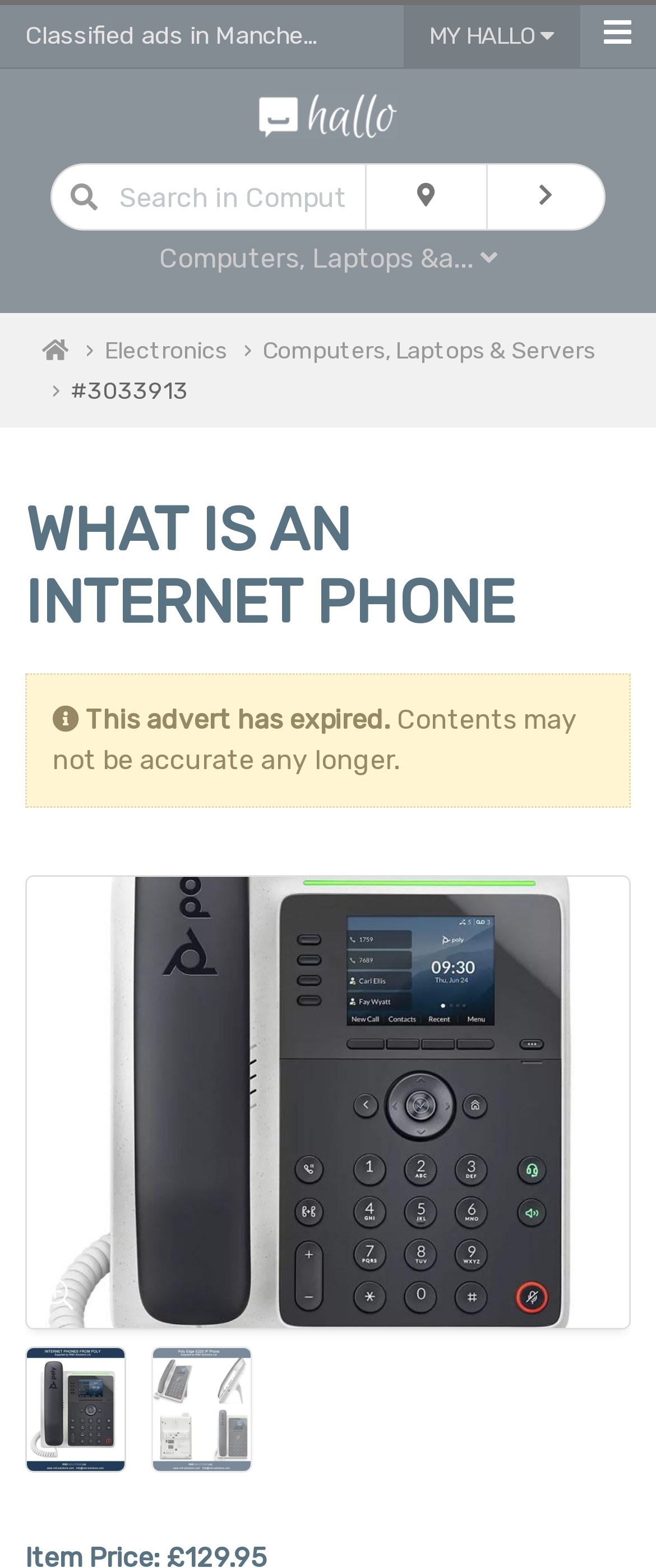Identify the bounding box of the UI element that matches this description: "aria-label="search"".

None